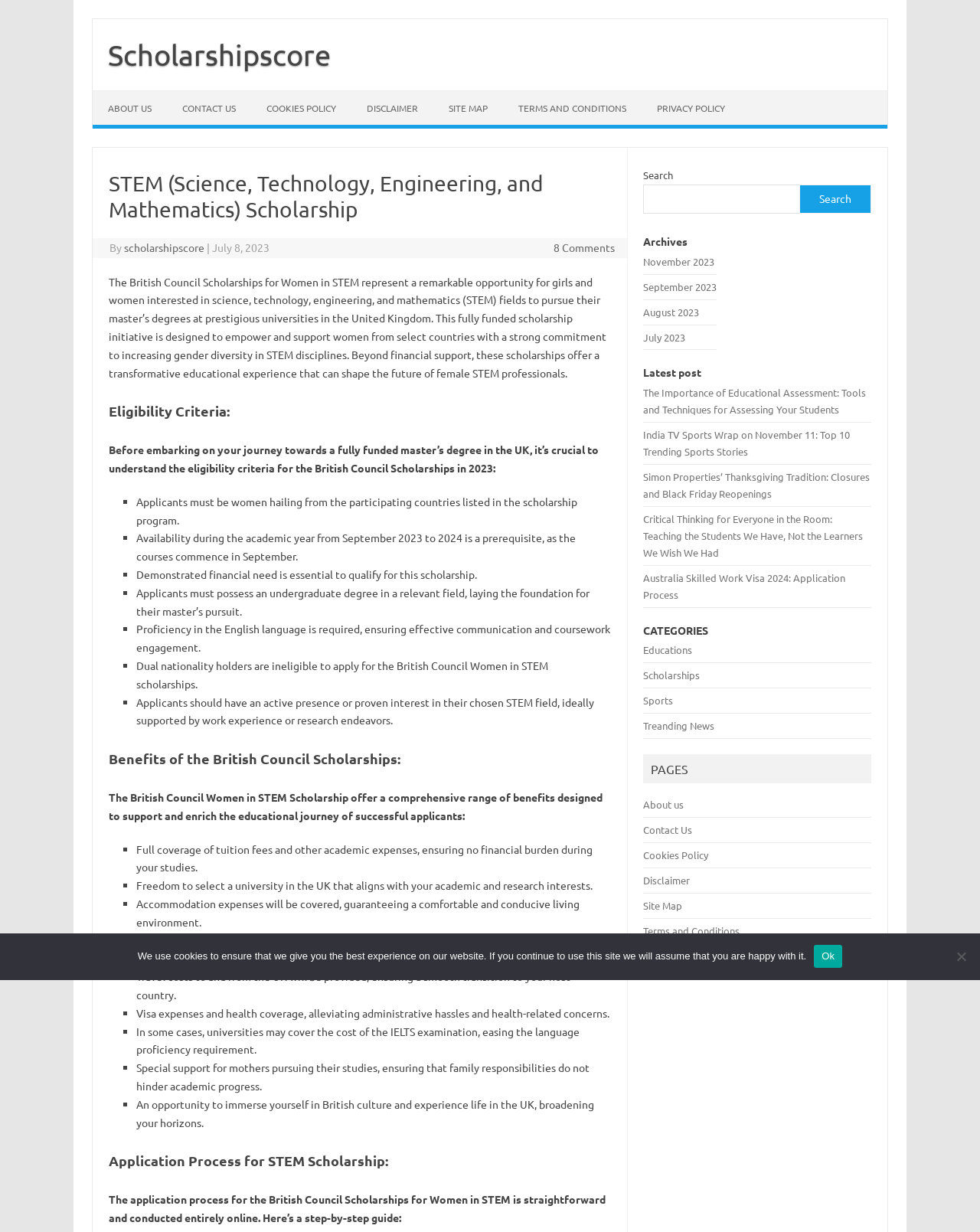Find the bounding box coordinates of the element to click in order to complete this instruction: "Search for a topic". The bounding box coordinates must be four float numbers between 0 and 1, denoted as [left, top, right, bottom].

[0.657, 0.15, 0.817, 0.173]